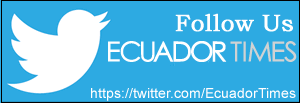Elaborate on the contents of the image in great detail.

This image features a vibrant blue background with a prominent white and light gray text that says "Follow Us" alongside "ECUADOR TIMES." The design includes a stylized Twitter bird logo, emphasizing the connection to the social media platform. Below the text, the URL "https://twitter.com/EcuadorTimes" is displayed, inviting viewers to follow ECUADOR TIMES for updates and news. This promotional graphic effectively encourages engagement through social media, targeting users interested in Ecuadorian news and events.